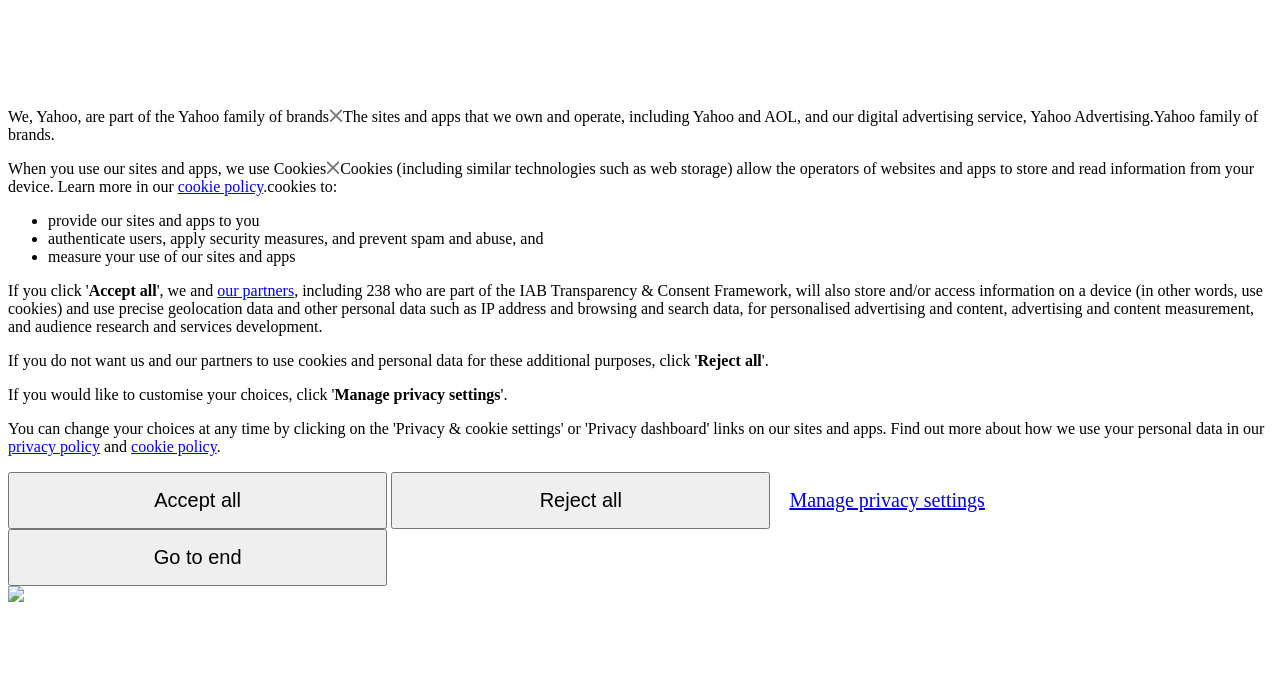What can users do with their privacy settings?
From the image, respond with a single word or phrase.

Manage